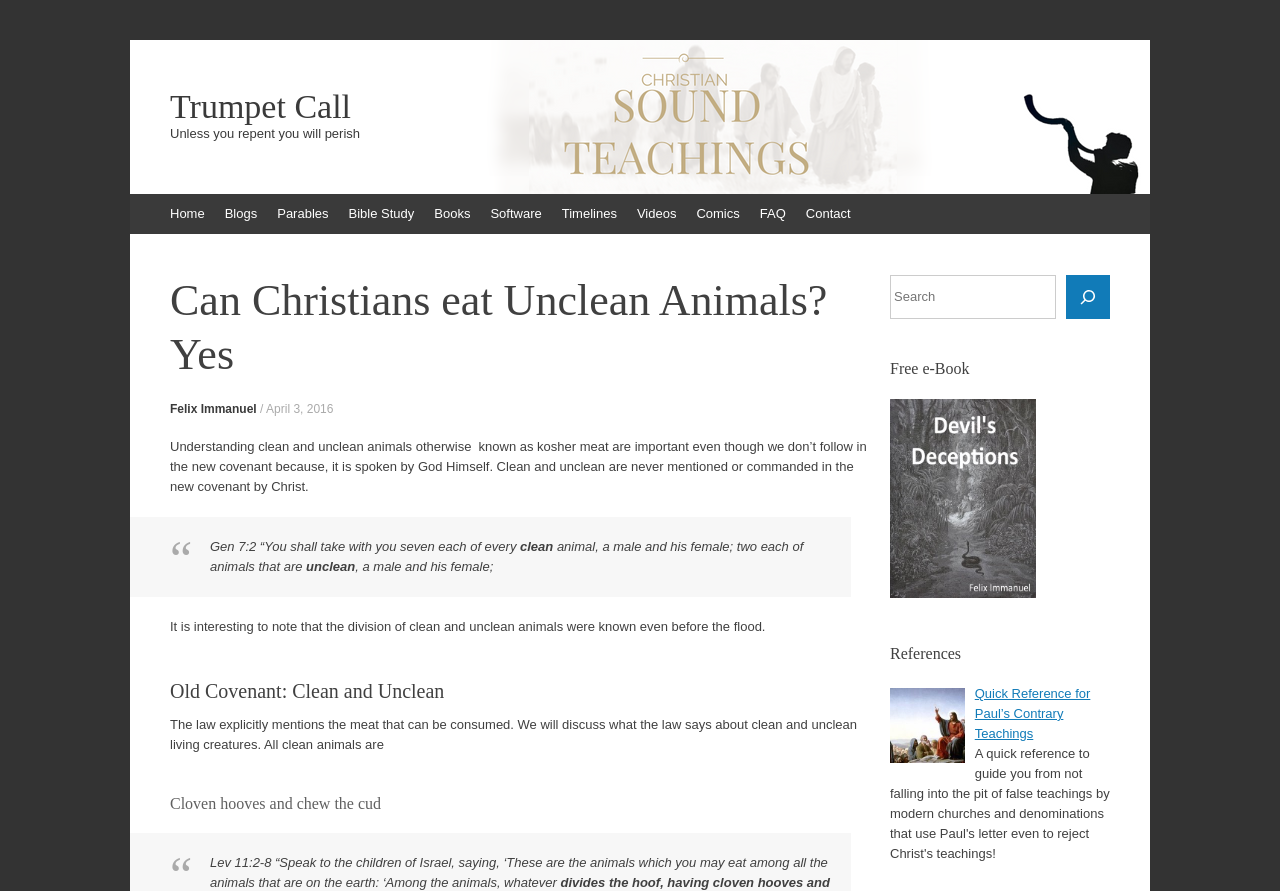Find the bounding box coordinates of the element's region that should be clicked in order to follow the given instruction: "Search for a topic". The coordinates should consist of four float numbers between 0 and 1, i.e., [left, top, right, bottom].

[0.695, 0.309, 0.867, 0.358]